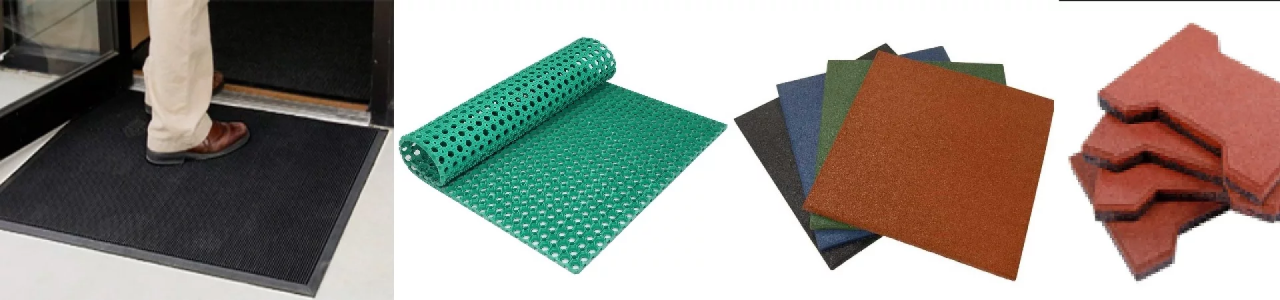Generate a descriptive account of all visible items and actions in the image.

This image showcases a variety of rubber mats, emphasizing their functionality and versatility. On the left, a person is stepping onto a thick, black, textured mat, designed for durability and slip-resistance, often used as an entrance mat to keep floors clean and safe. Next to it, a roll of green rubber matting with a perforated design is displayed, highlighting its use in areas requiring drainage and ventilation, such as playgrounds or outdoor spaces. To the right, several colored square mats are arranged, demonstrating options for anti-fatigue and gym flooring, ideal for providing comfort and support during physical activities. Lastly, a stack of smaller rubber mats is presented, which can be utilized in various settings like livestock stalls or as protective flooring in commercial environments. This collection emphasizes the importance of quality rubber mats in enhancing safety, cleanliness, and comfort in both residential and commercial applications.